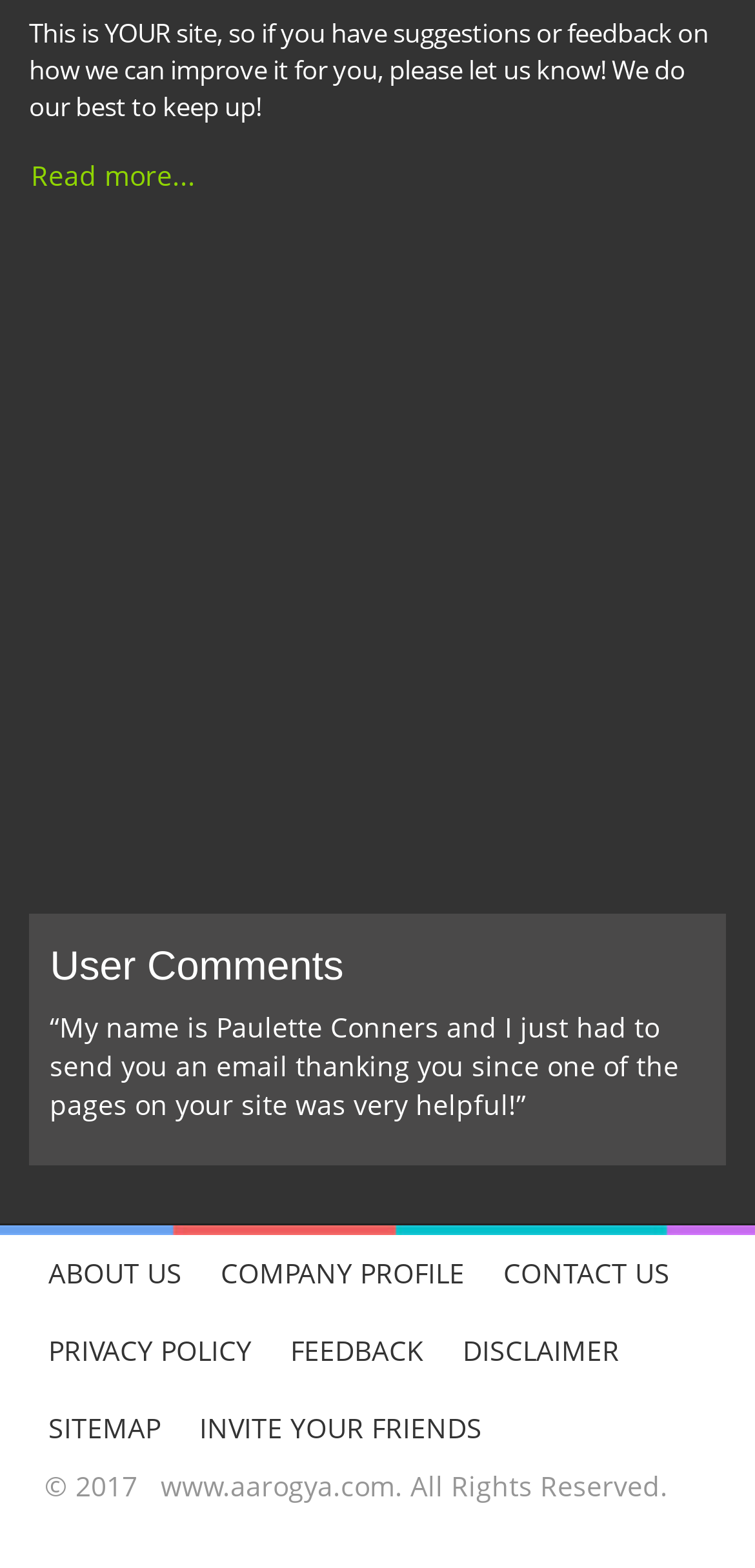Using the webpage screenshot, locate the HTML element that fits the following description and provide its bounding box: "Sitemap".

[0.038, 0.886, 0.238, 0.935]